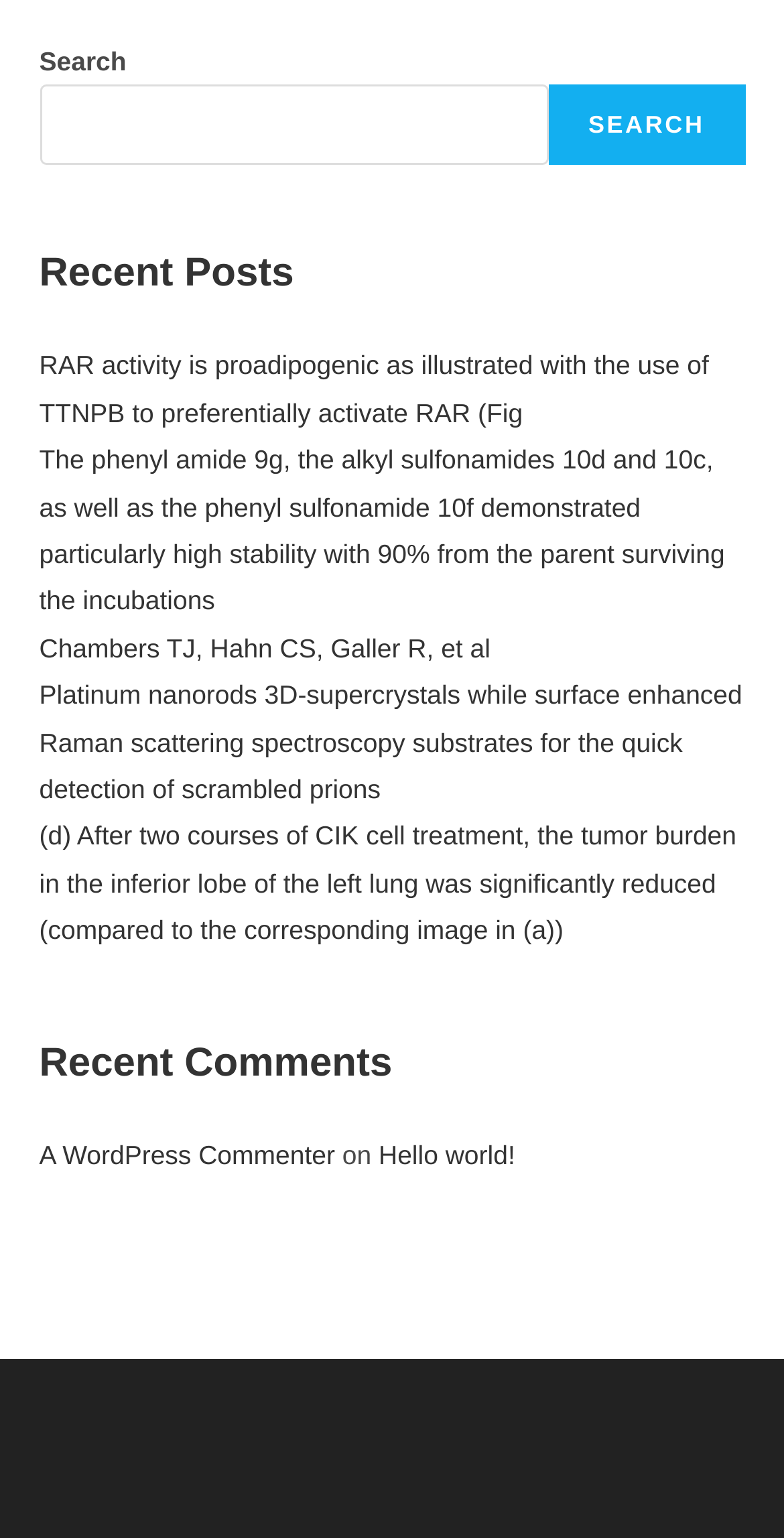Given the webpage screenshot, identify the bounding box of the UI element that matches this description: "parent_node: SEARCH name="s"".

[0.05, 0.056, 0.699, 0.108]